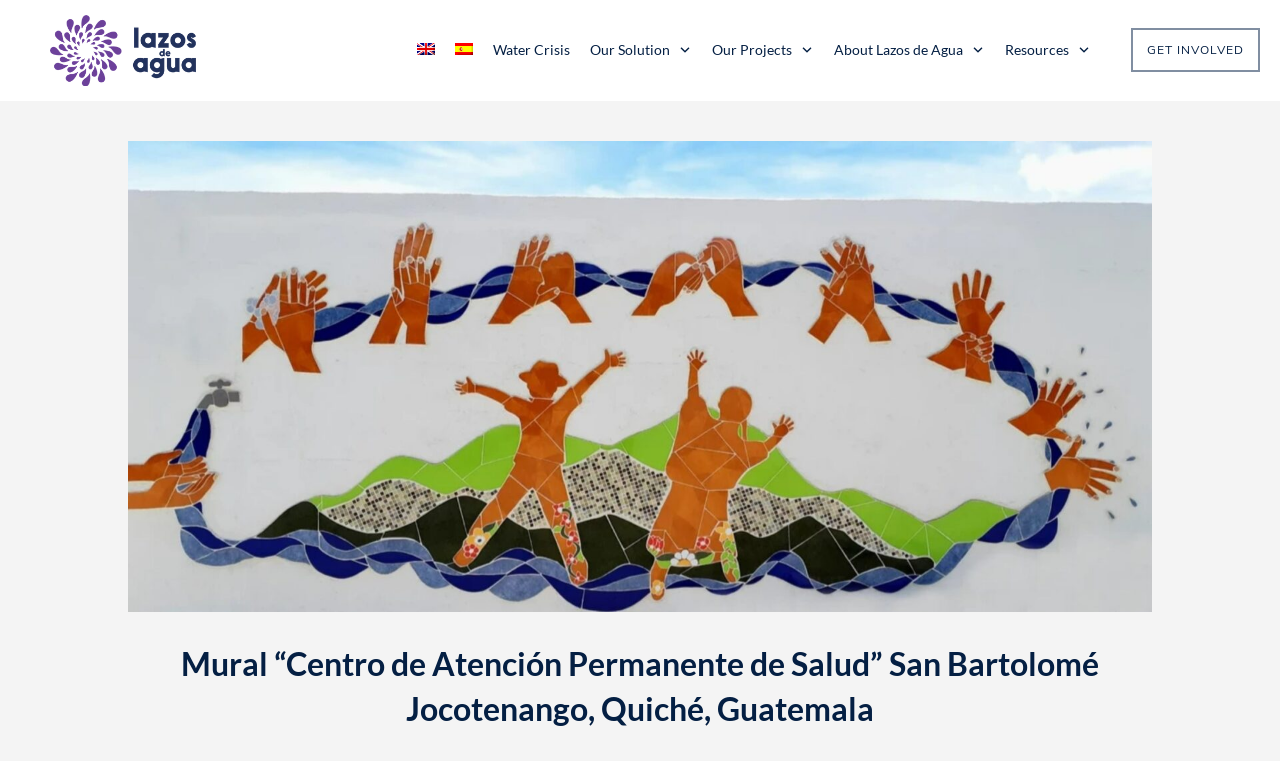Identify the coordinates of the bounding box for the element that must be clicked to accomplish the instruction: "Switch to English".

[0.326, 0.048, 0.34, 0.085]